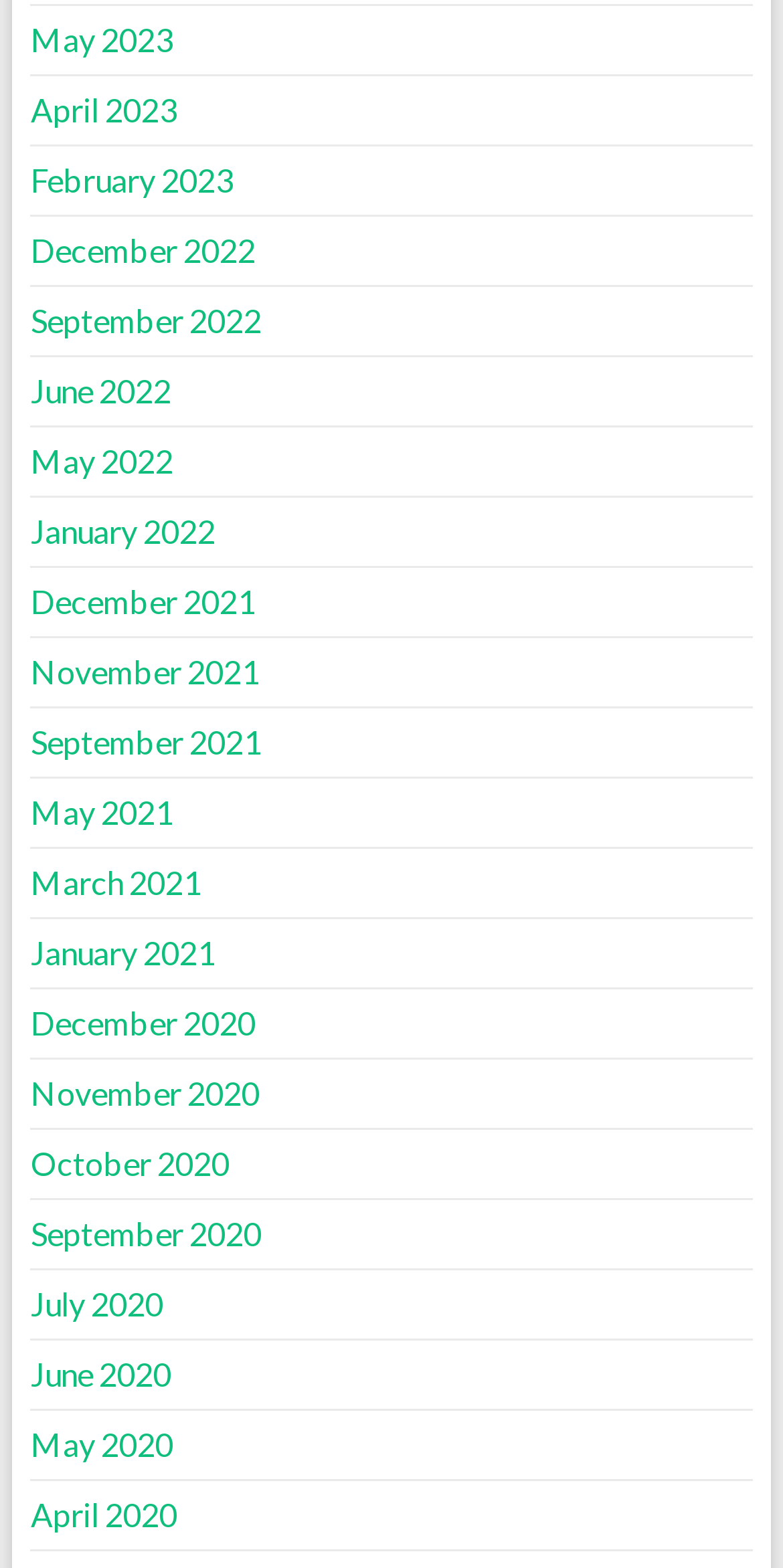Refer to the image and provide an in-depth answer to the question: 
What is the vertical position of the link 'June 2022'?

By comparing the y1 and y2 coordinates of the link 'June 2022' with the other links, I determined that it is located above the middle of the webpage.